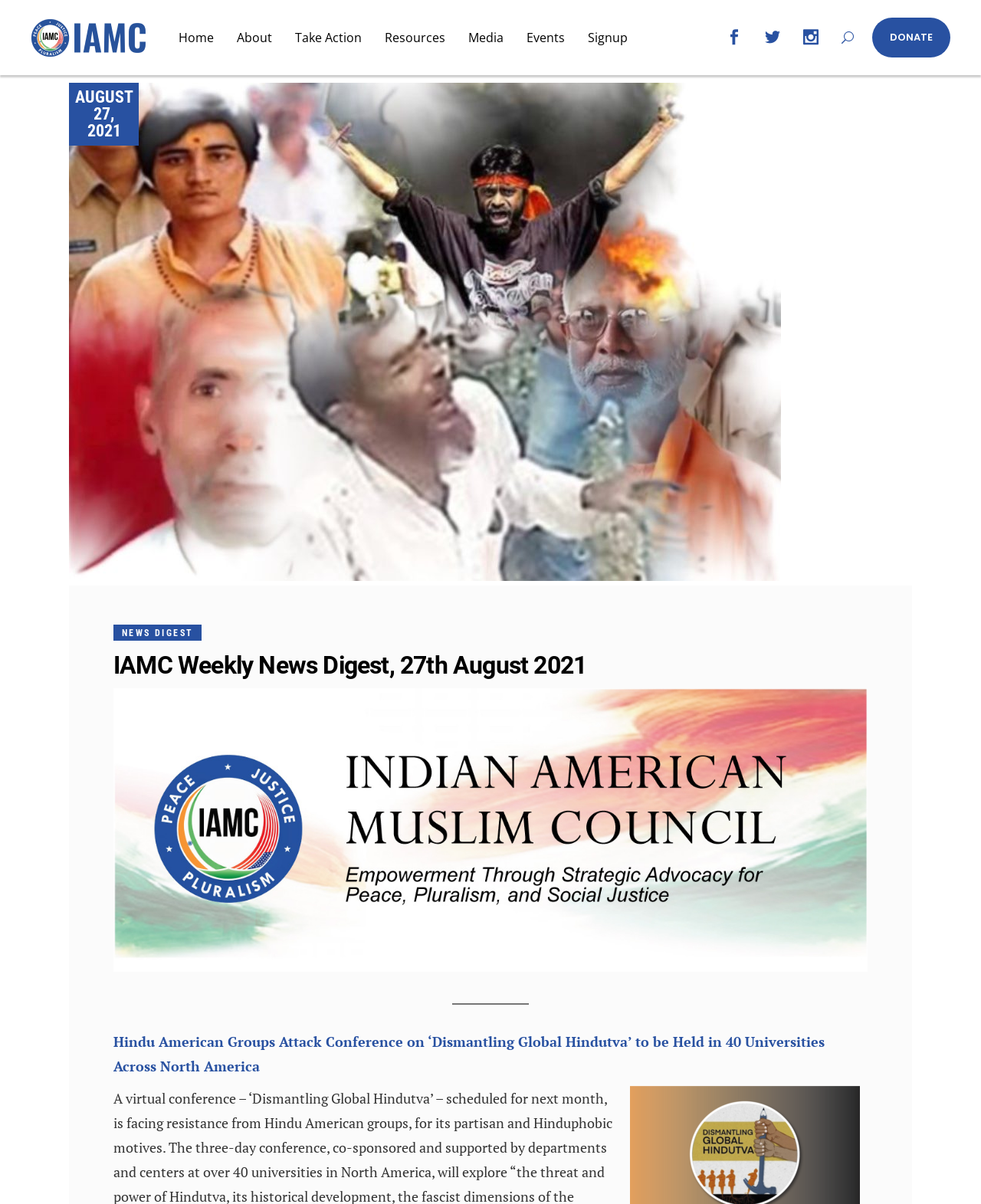Please pinpoint the bounding box coordinates for the region I should click to adhere to this instruction: "read news digest".

[0.116, 0.519, 0.206, 0.532]